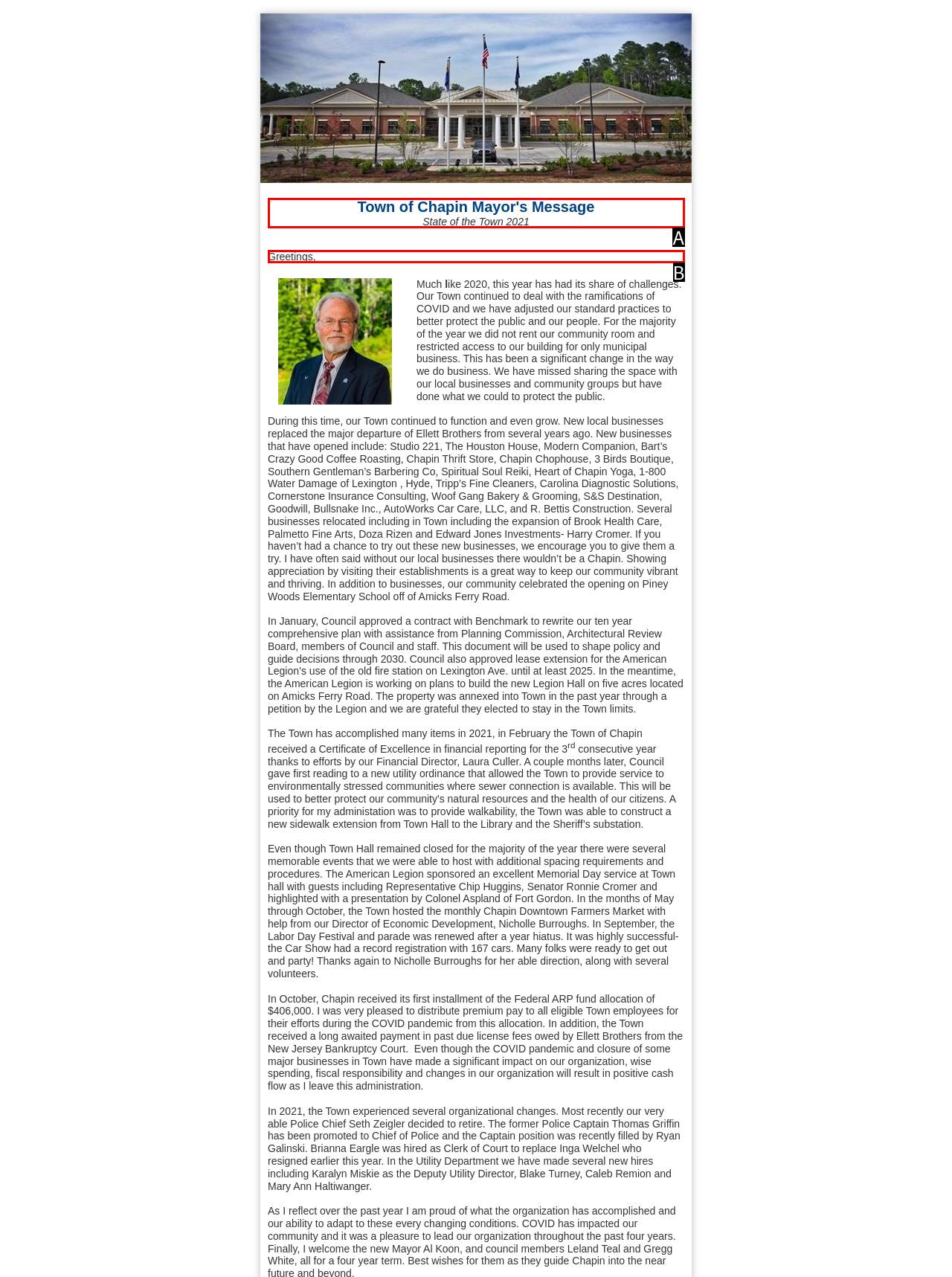Find the option that matches this description: Greetings,
Provide the matching option's letter directly.

B